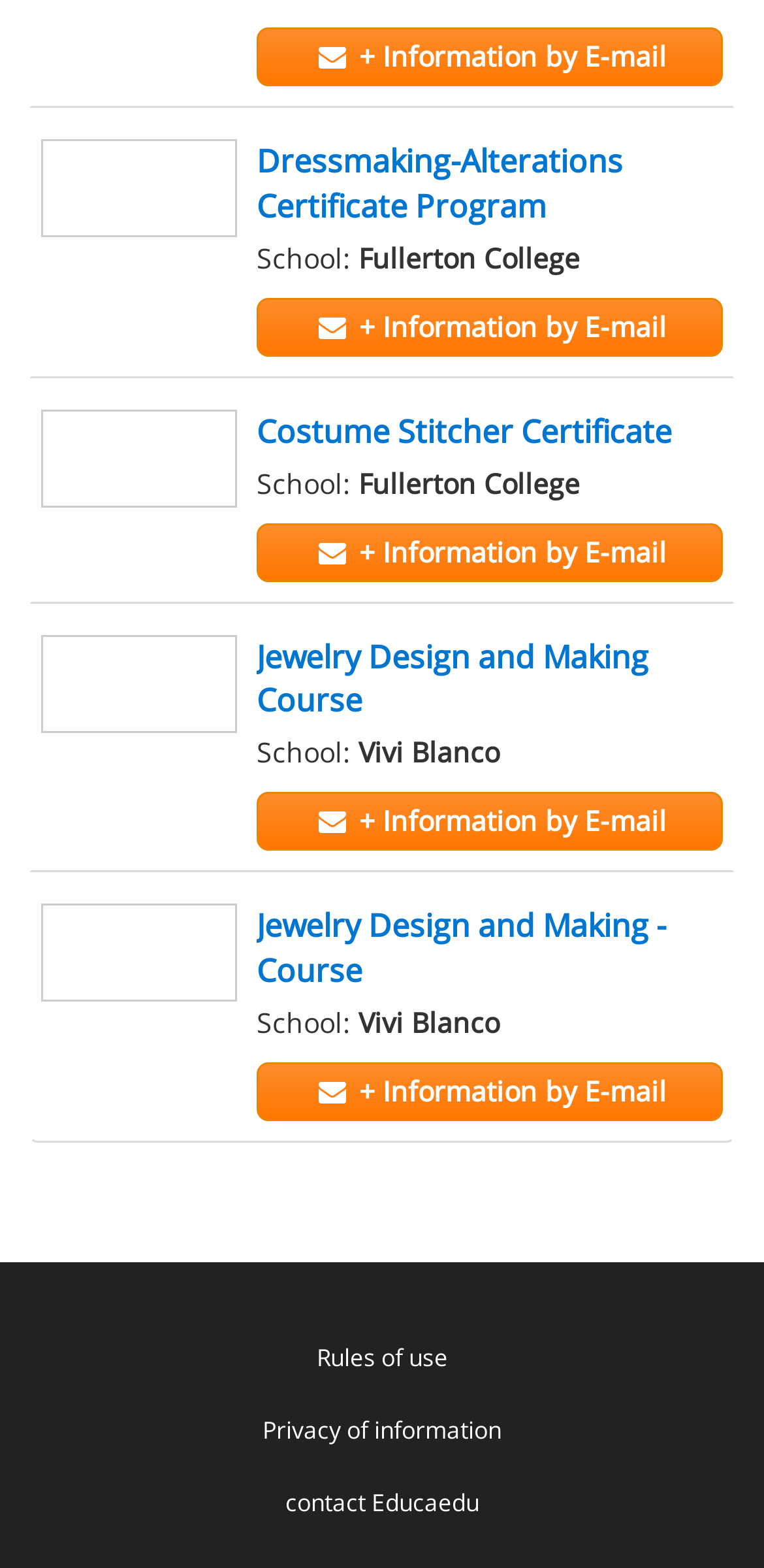How many times does the 'Information by E-mail' link appear?
From the image, provide a succinct answer in one word or a short phrase.

5